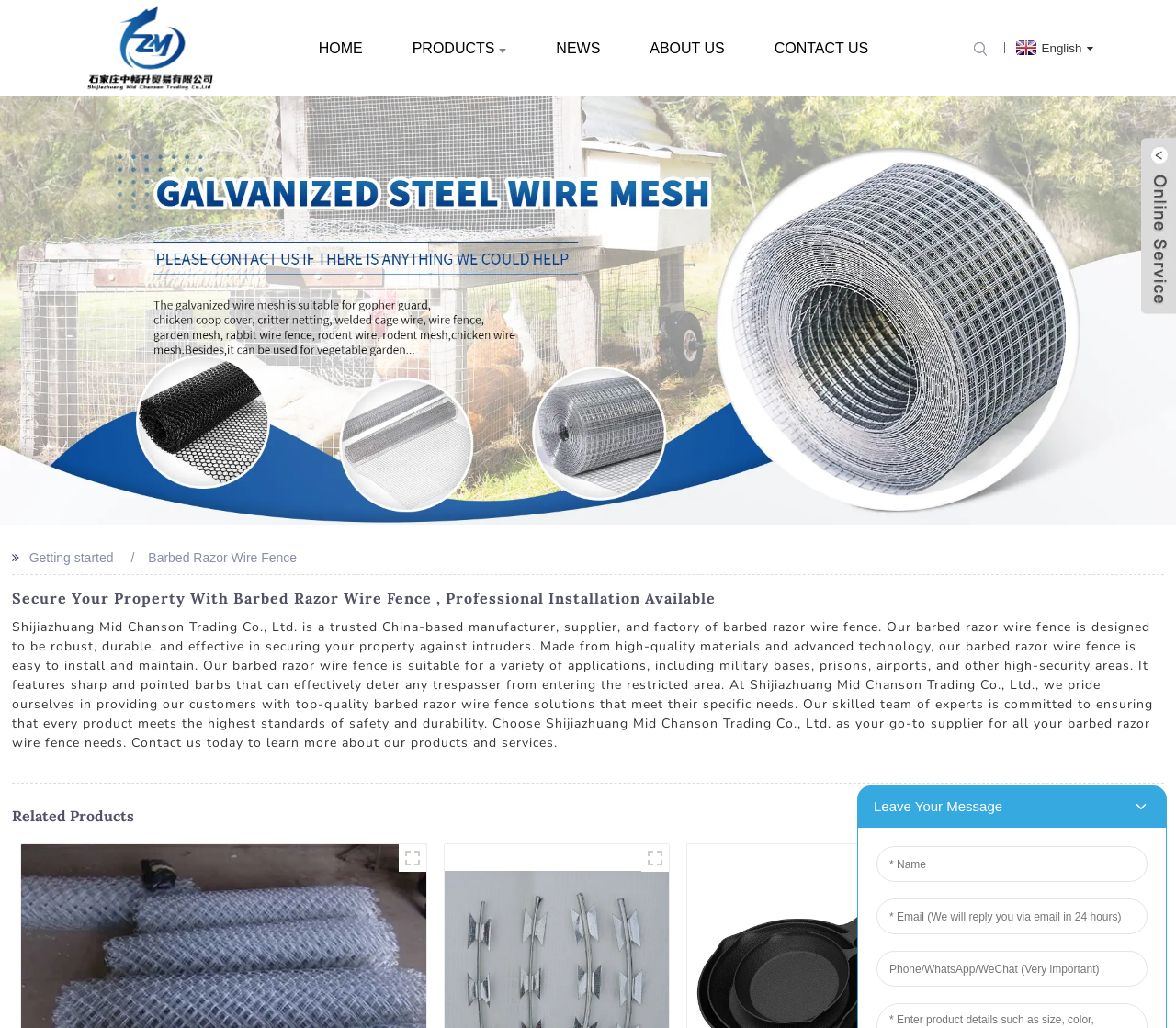Please find the bounding box coordinates of the element that must be clicked to perform the given instruction: "View NEWS". The coordinates should be four float numbers from 0 to 1, i.e., [left, top, right, bottom].

[0.461, 0.018, 0.522, 0.076]